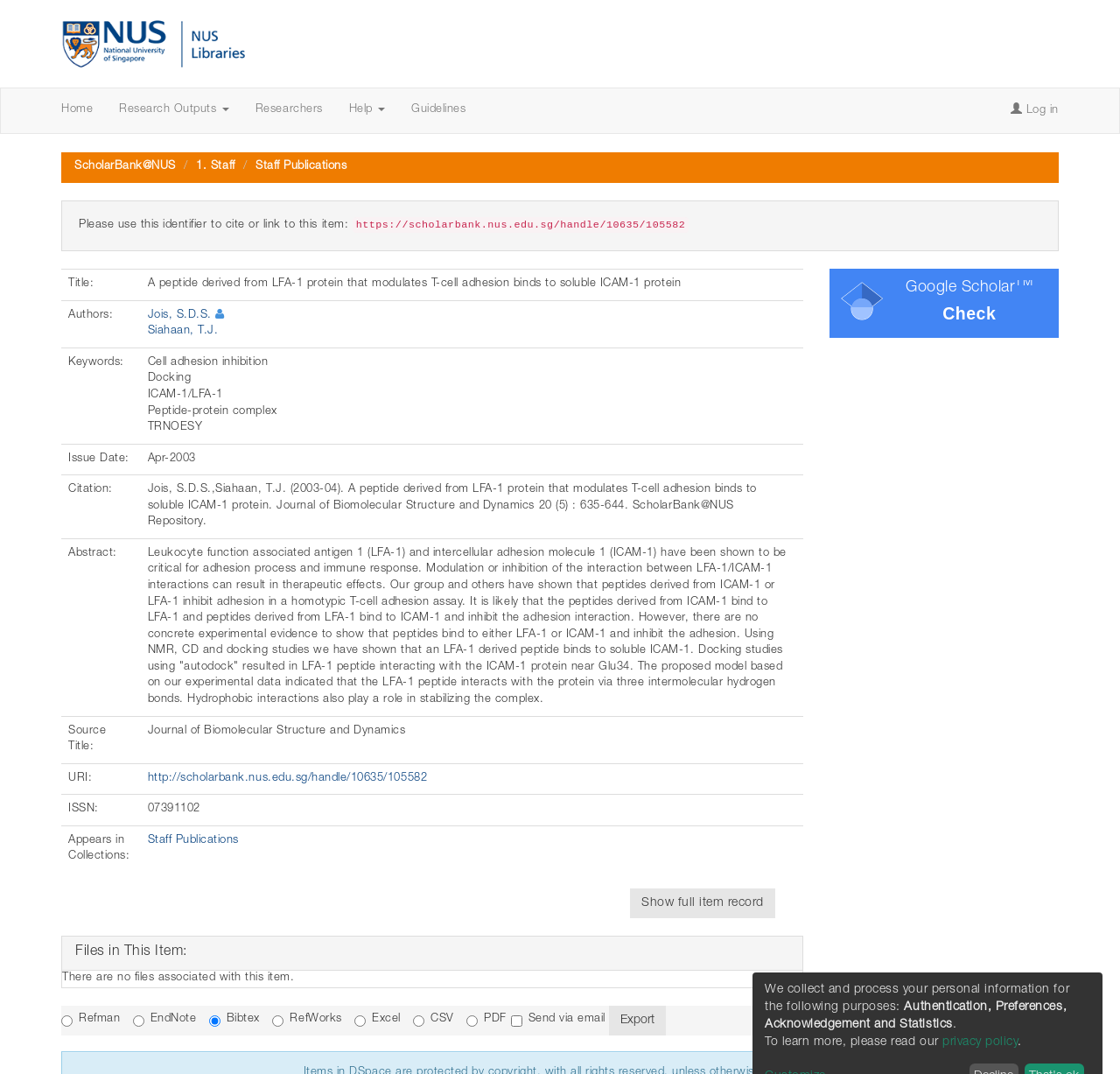Given the element description "Help" in the screenshot, predict the bounding box coordinates of that UI element.

[0.311, 0.082, 0.344, 0.123]